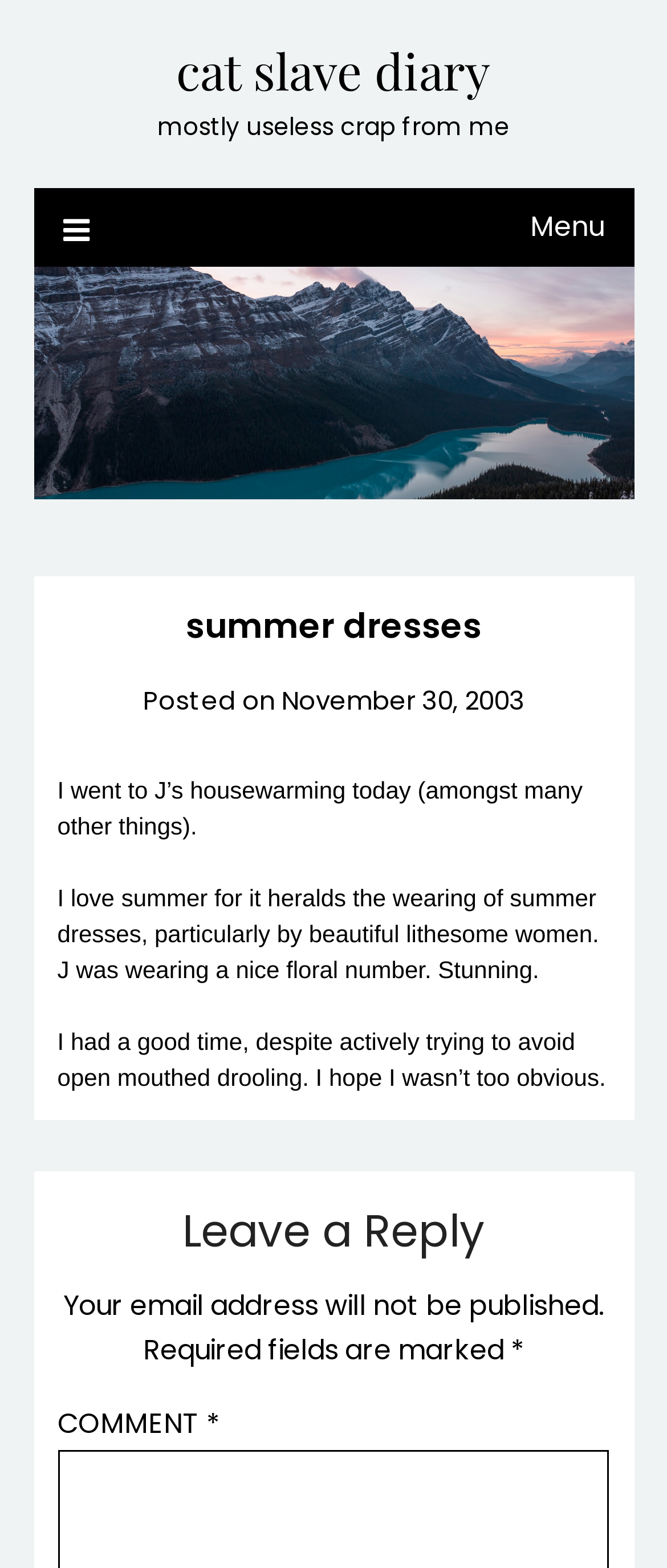Locate the bounding box of the UI element defined by this description: "Menu". The coordinates should be given as four float numbers between 0 and 1, formatted as [left, top, right, bottom].

[0.095, 0.119, 0.905, 0.17]